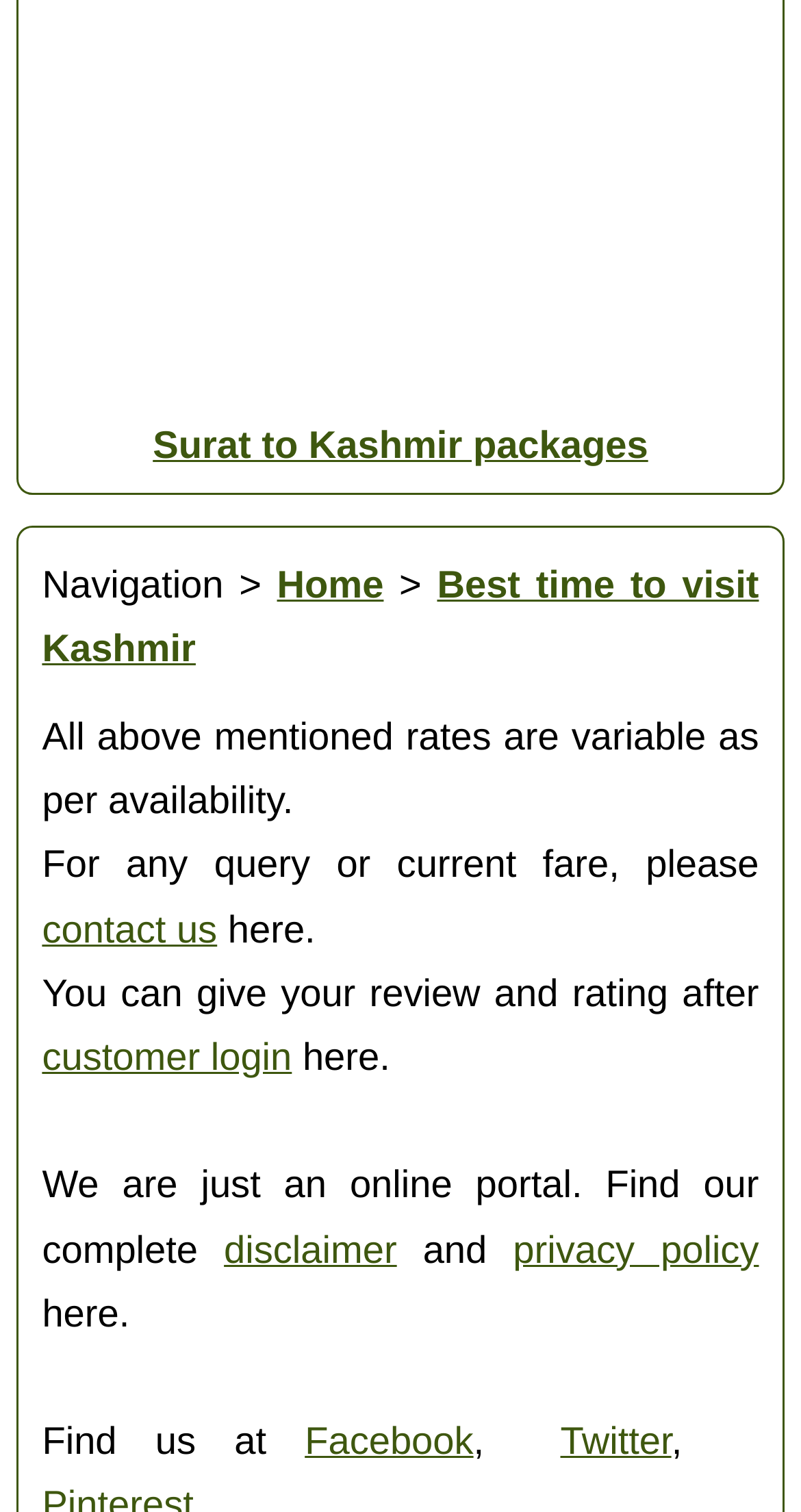From the given element description: "Surat to Kashmir packages", find the bounding box for the UI element. Provide the coordinates as four float numbers between 0 and 1, in the order [left, top, right, bottom].

[0.191, 0.279, 0.809, 0.308]